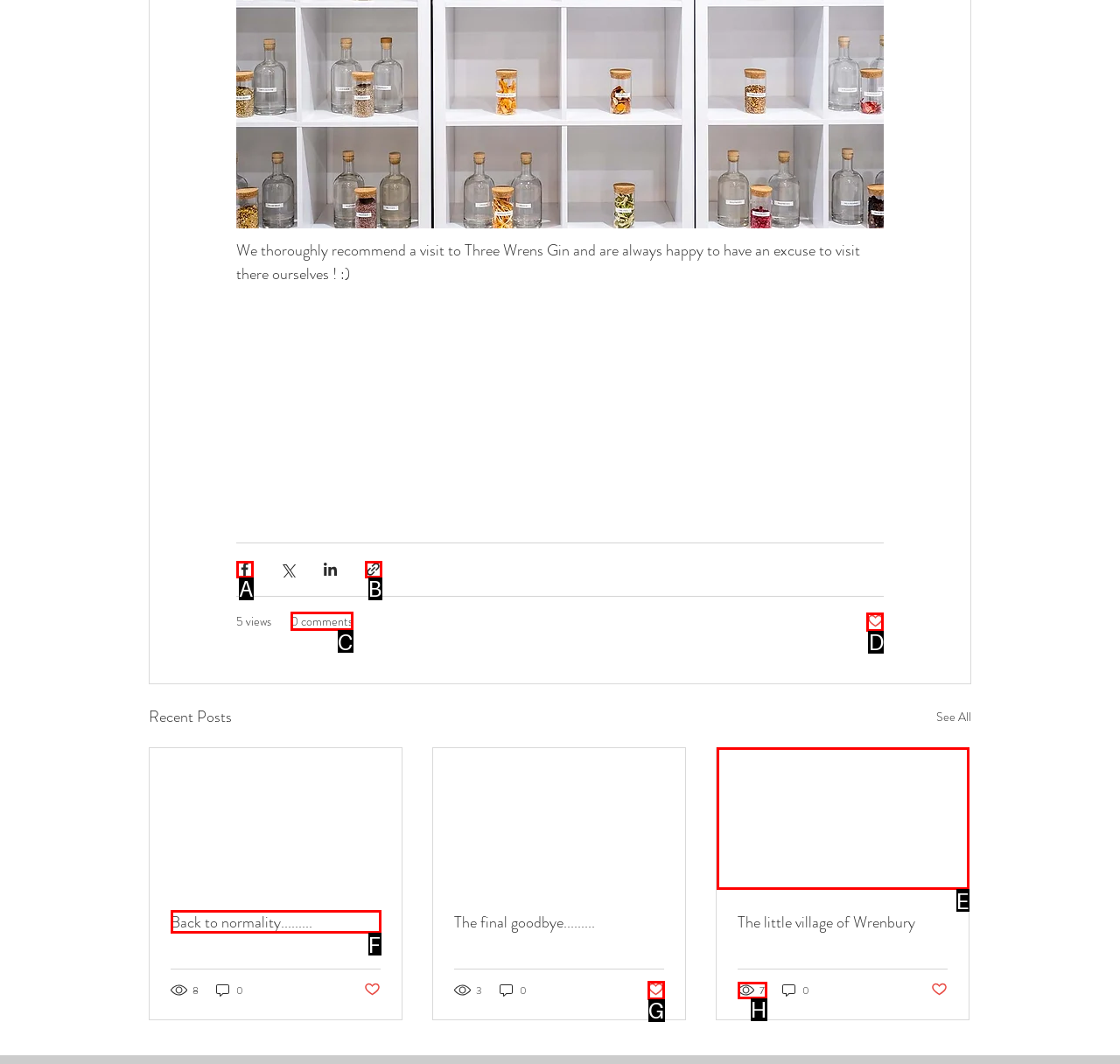Identify the letter of the correct UI element to fulfill the task: Like a post from the given options in the screenshot.

D